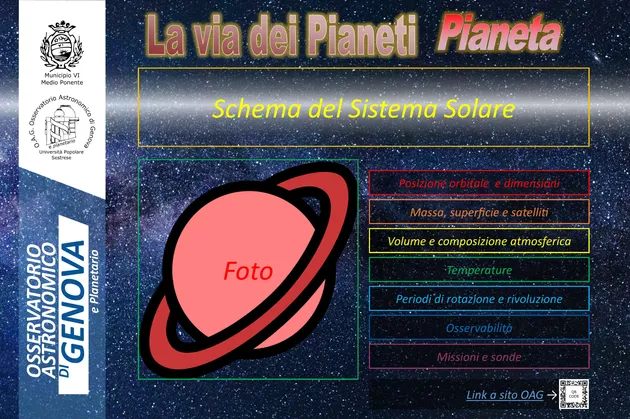What is the source of the material?
Make sure to answer the question with a detailed and comprehensive explanation.

The logo from the 'Osservatorio Astronomico di Genova' adds credibility and context to the source of the material, providing a reliable origin for the educational overview of the Solar System.